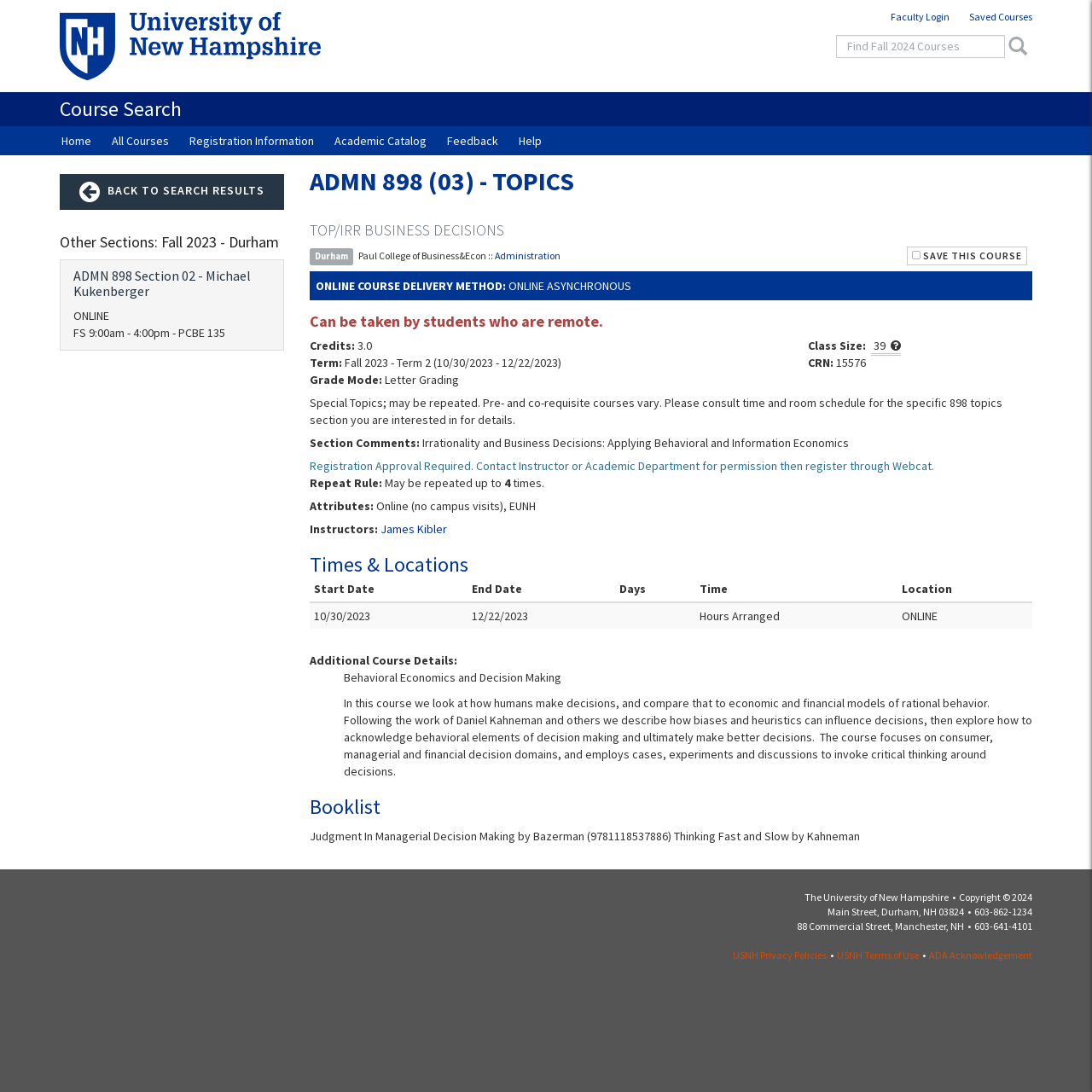Illustrate the webpage's structure and main components comprehensively.

This webpage is about a course search result for ADMN 898 (03) - Topics at the University of New Hampshire. At the top of the page, there is a University of New Hampshire logo and a link to the course search page. Below that, there are several links to navigate to different sections of the website, including Home, All Courses, Registration Information, Academic Catalog, Feedback, and Help.

The main content of the page is divided into several sections. The first section displays the course title, ADMN 898 (03) - TOPICS, and provides a brief description of the course. Below that, there is a section with details about the course, including the instructor, credits, term, grade mode, and class size.

The next section is about the course schedule, which includes a table with the start and end dates, days, time, and location of the course. The location is listed as ONLINE, indicating that the course is delivered online.

Following the schedule section, there is a section with additional course details, including a description of the course and its focus on behavioral economics and decision making. This section also includes a booklist for the course.

At the bottom of the page, there is a section with links to other sections of the course, including a link to search results for other sections of ADMN 898. Finally, there is a footer section with copyright information, contact details, and addresses for the University of New Hampshire's Durham and Manchester campuses.